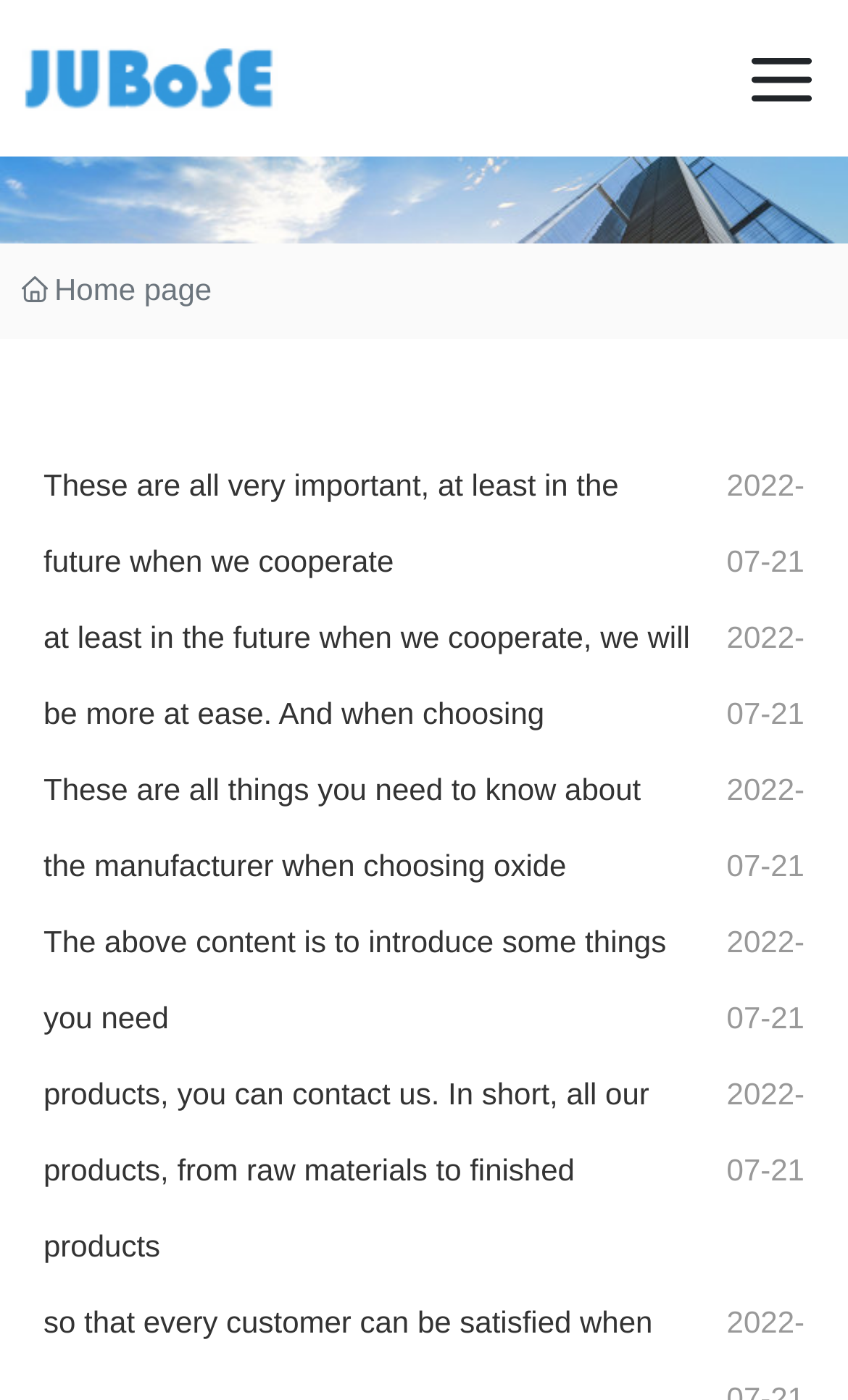Extract the bounding box coordinates for the UI element described by the text: "alt="JUBoSE" title="JUBoSE"". The coordinates should be in the form of [left, top, right, bottom] with values between 0 and 1.

[0.02, 0.042, 0.328, 0.067]